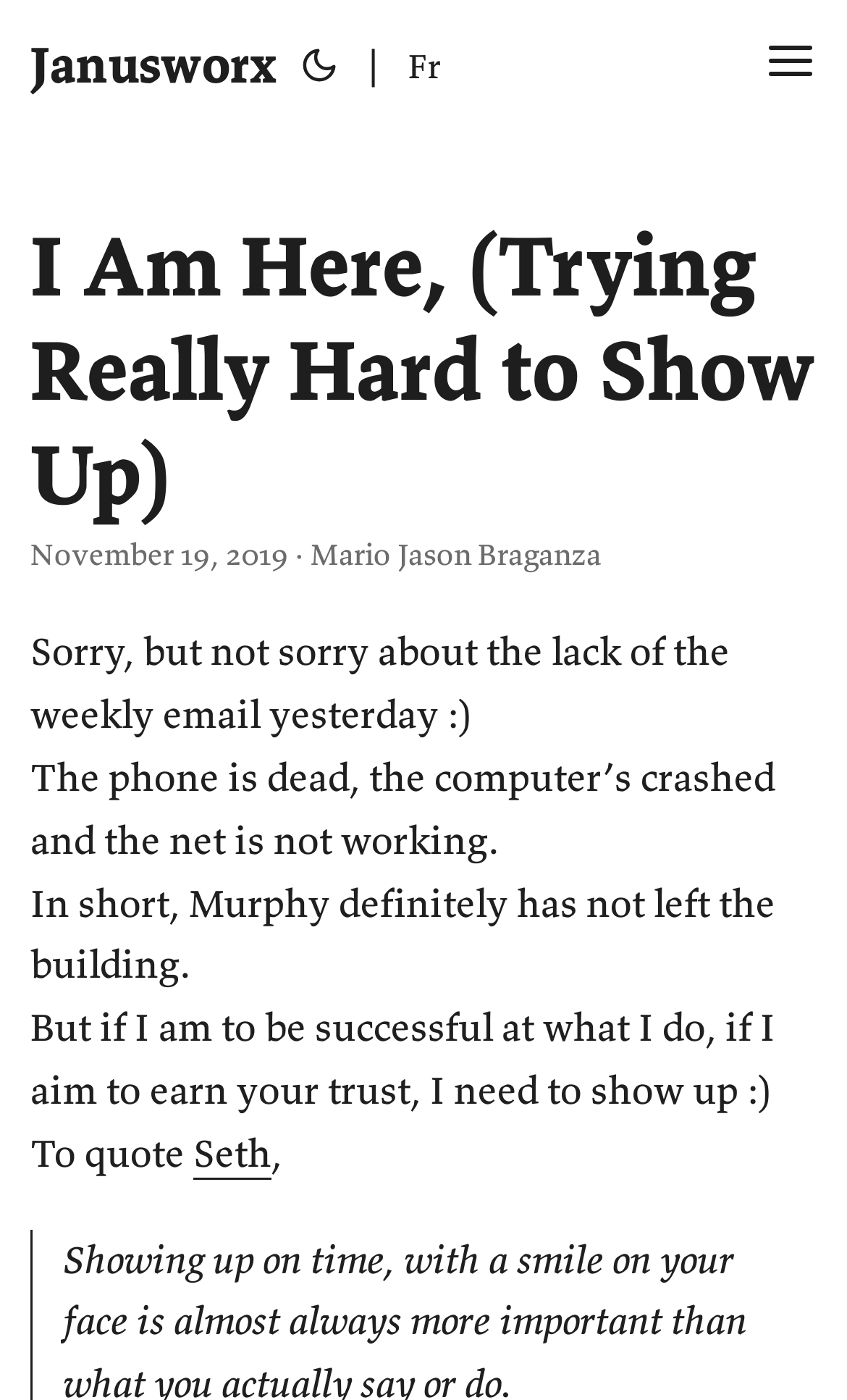Provide the bounding box coordinates for the UI element that is described by this text: "parent_node: Janusworx aria-label="Menu Button"". The coordinates should be in the form of four float numbers between 0 and 1: [left, top, right, bottom].

[0.903, 0.0, 0.964, 0.093]